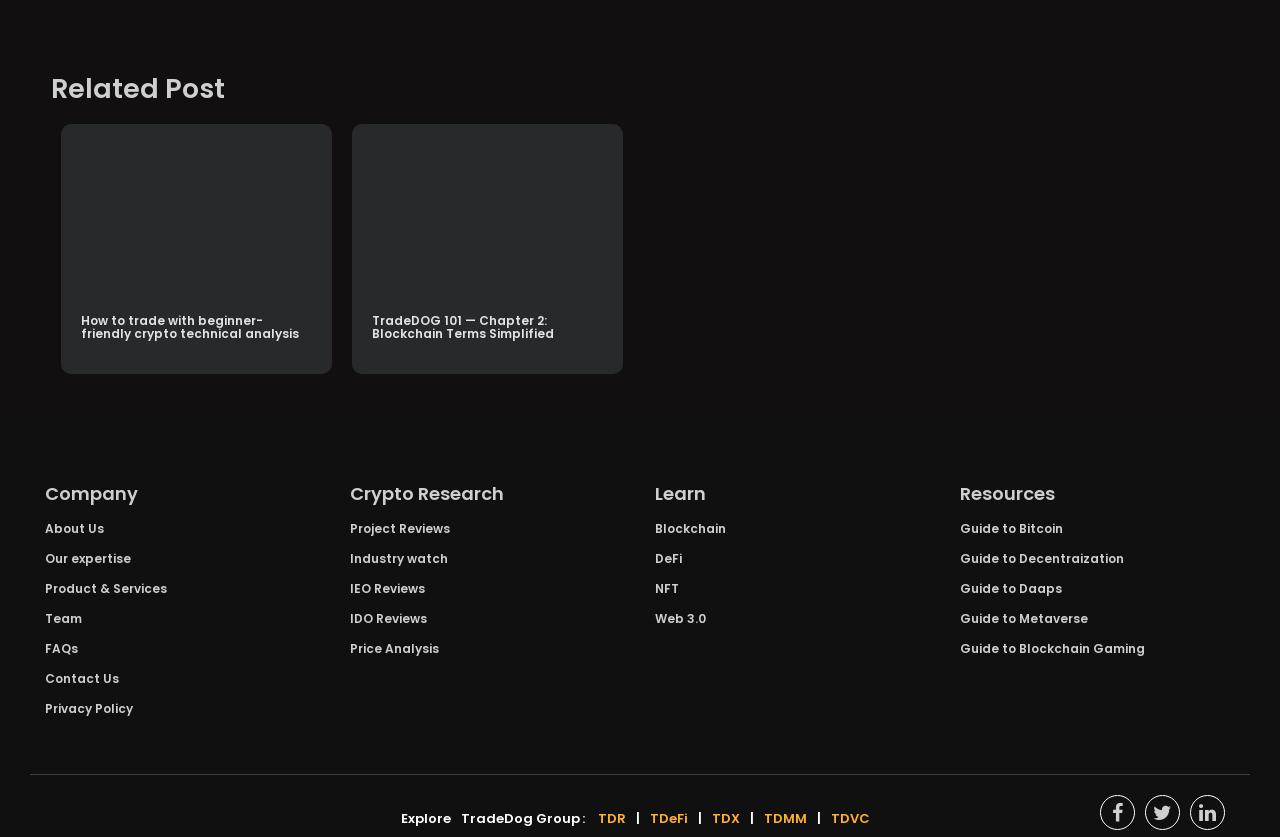Find the coordinates for the bounding box of the element with this description: "Guide to Bitcoin".

[0.75, 0.621, 0.83, 0.641]